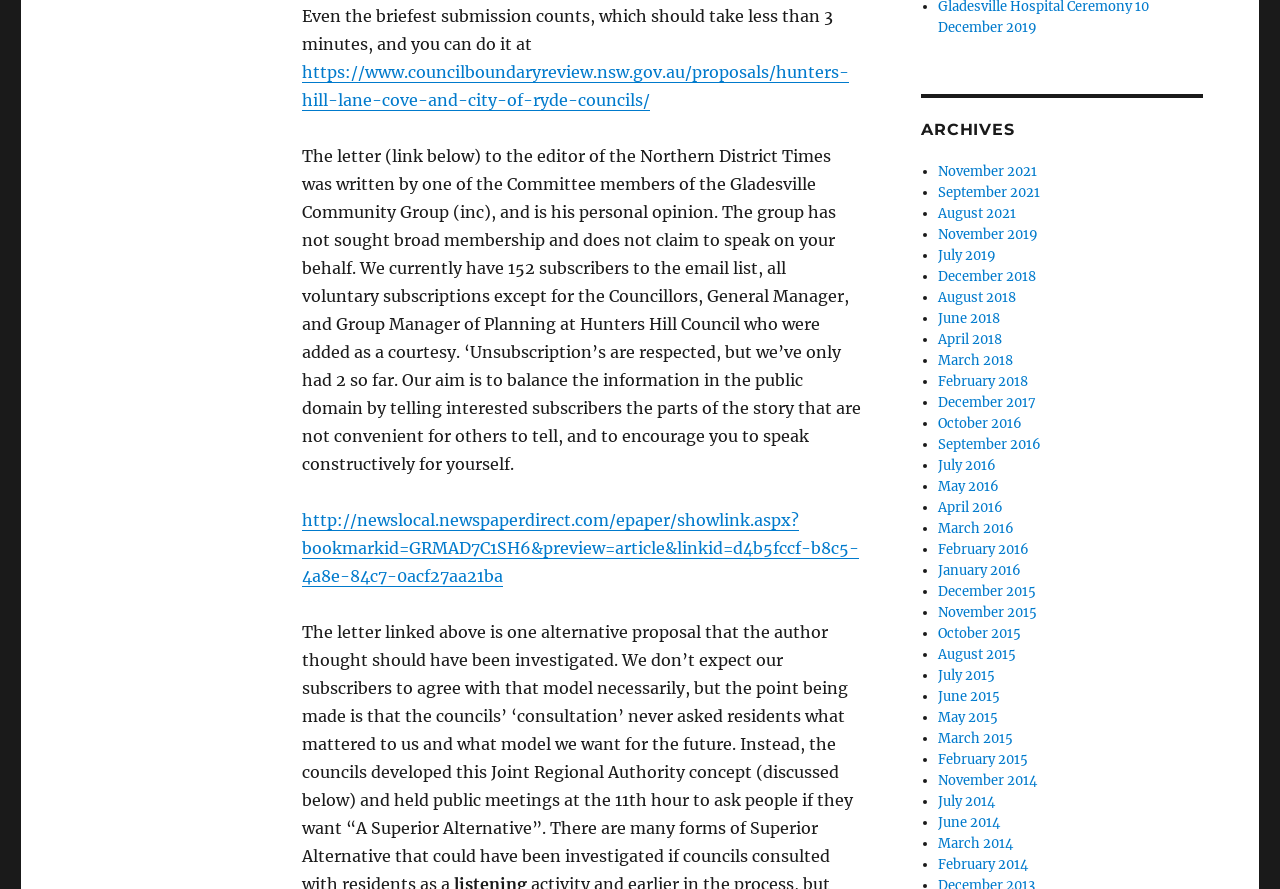From the webpage screenshot, predict the bounding box coordinates (top-left x, top-left y, bottom-right x, bottom-right y) for the UI element described here: April 2016

[0.733, 0.561, 0.783, 0.58]